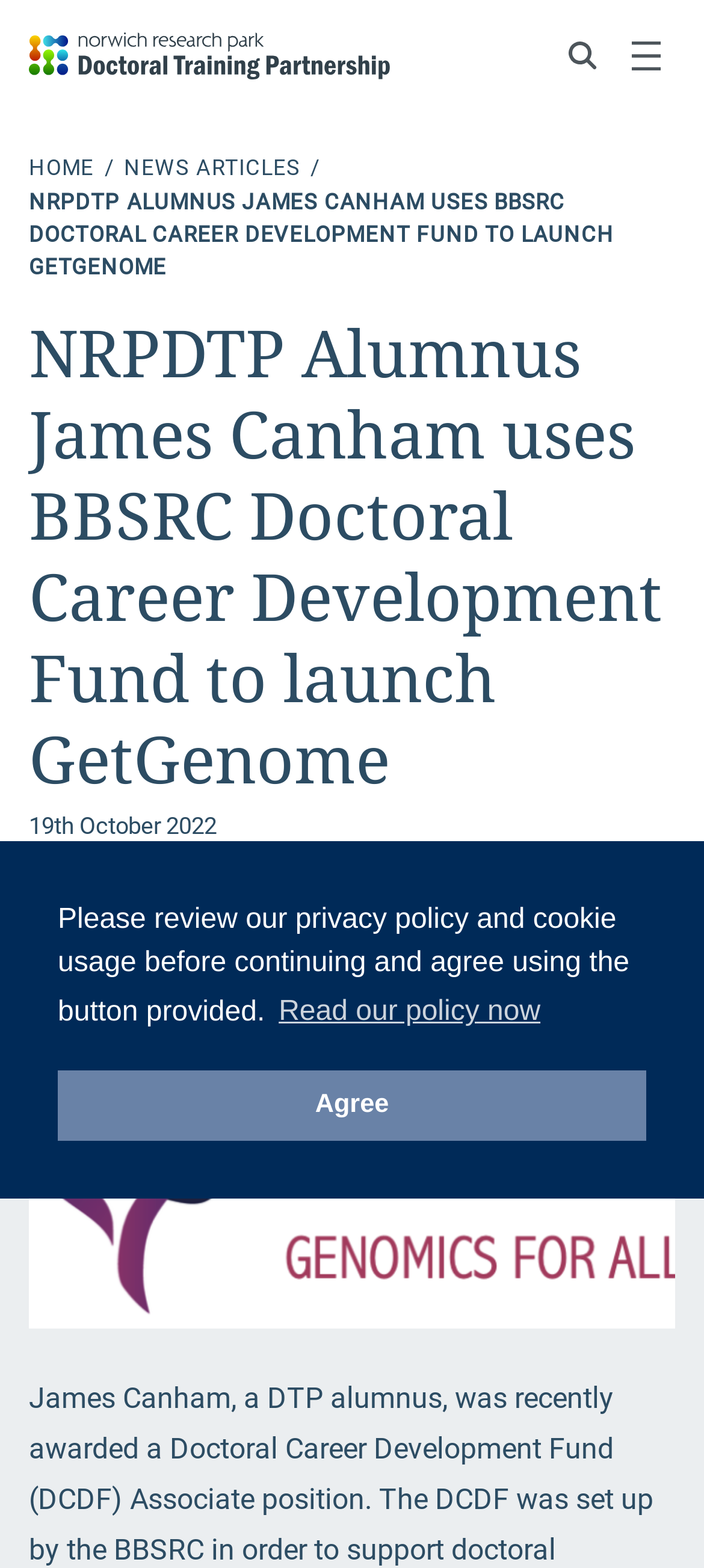What is the name of the alumnus? Observe the screenshot and provide a one-word or short phrase answer.

James Canham